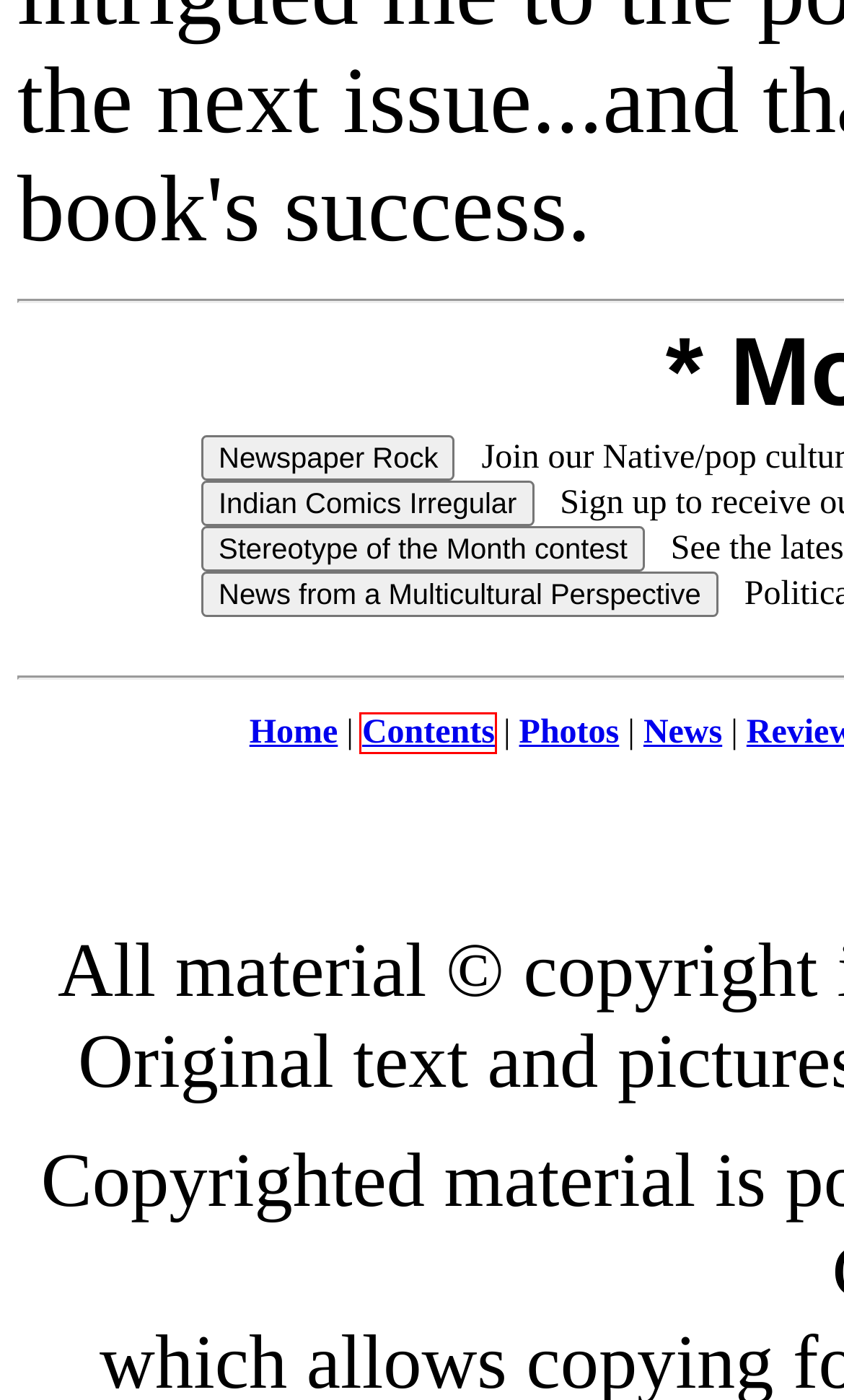Observe the webpage screenshot and focus on the red bounding box surrounding a UI element. Choose the most appropriate webpage description that corresponds to the new webpage after clicking the element in the bounding box. Here are the candidates:
A. Blue Corn Comics -- Educators
B. Blue Corn Comics -- The Fans Speak
C. Blue Corn Comics -- Online Contests
D. Blue Corn Comics -- News
E. Blue Corn Comics -- Contents
F. Blue Corn Comics -- How You Can Help
G. Blue Corn Comics -- Online Store
H. Blue Corn Comics -- Reviews and Press Coverage

E